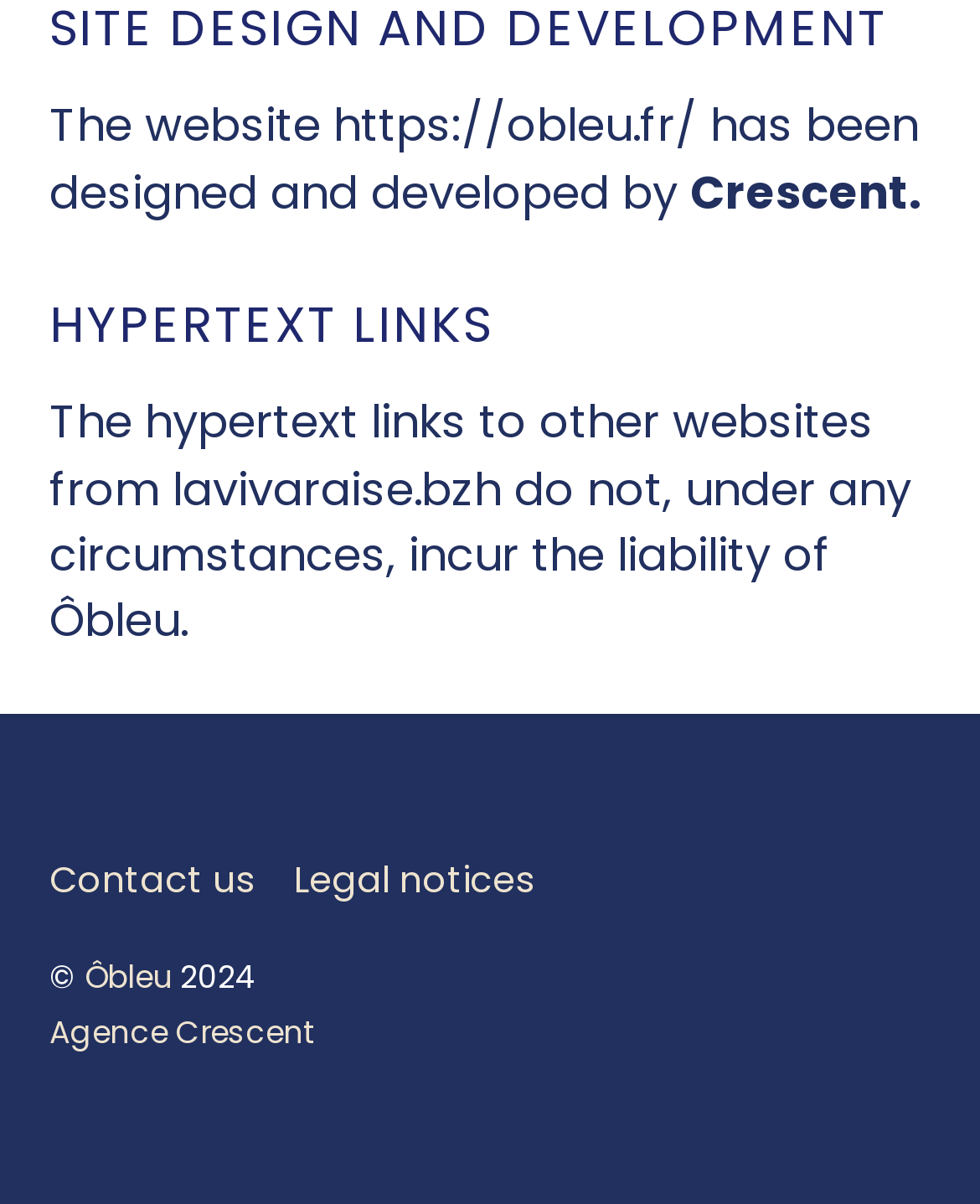What is the copyright year of the website?
Look at the screenshot and respond with one word or a short phrase.

2024